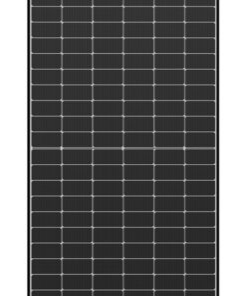What is the purpose of the solar panel?
From the screenshot, supply a one-word or short-phrase answer.

To provide efficient renewable energy solutions